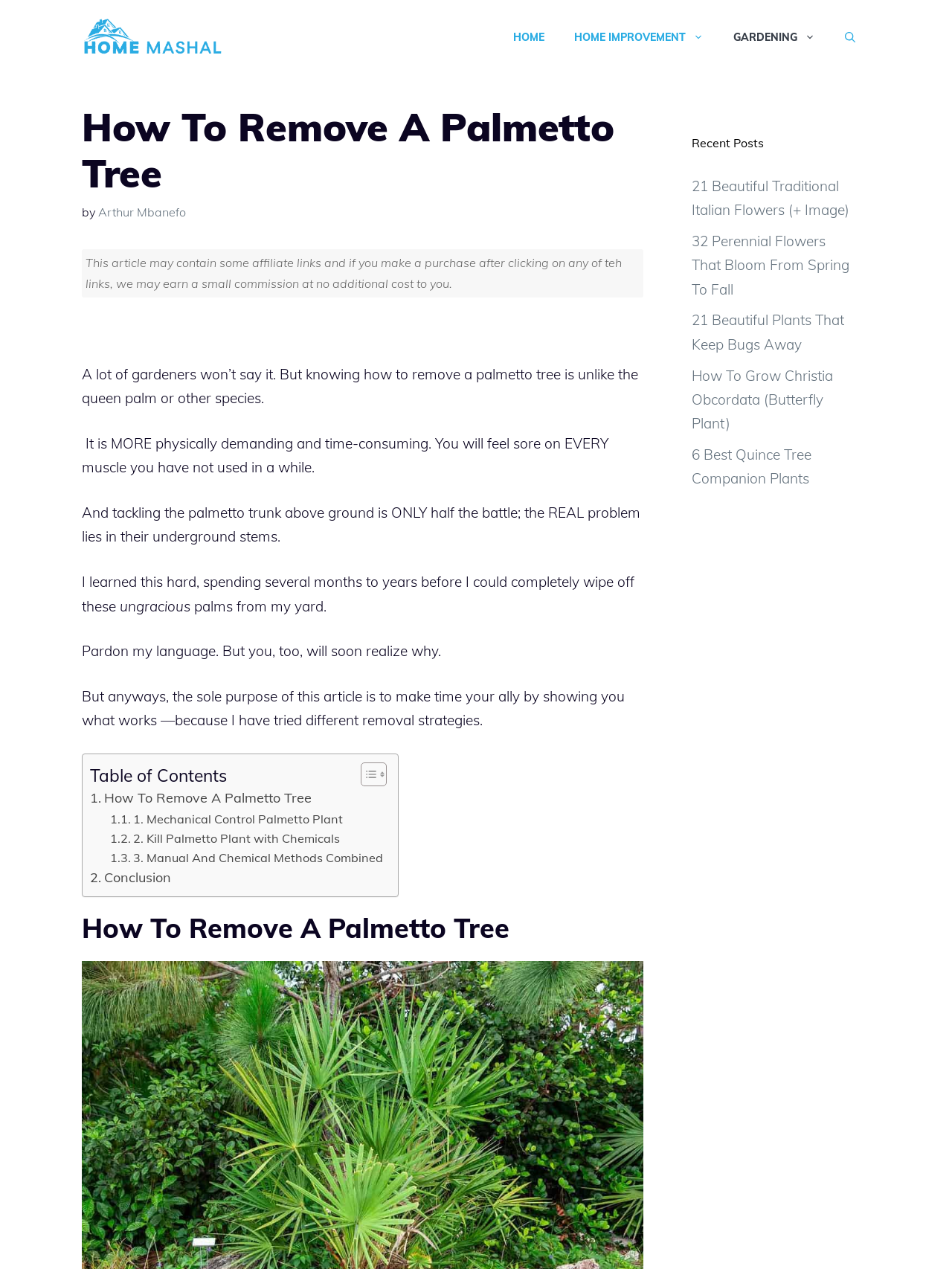Can you identify the bounding box coordinates of the clickable region needed to carry out this instruction: 'Click on 'Begin Diagnosis''? The coordinates should be four float numbers within the range of 0 to 1, stated as [left, top, right, bottom].

None